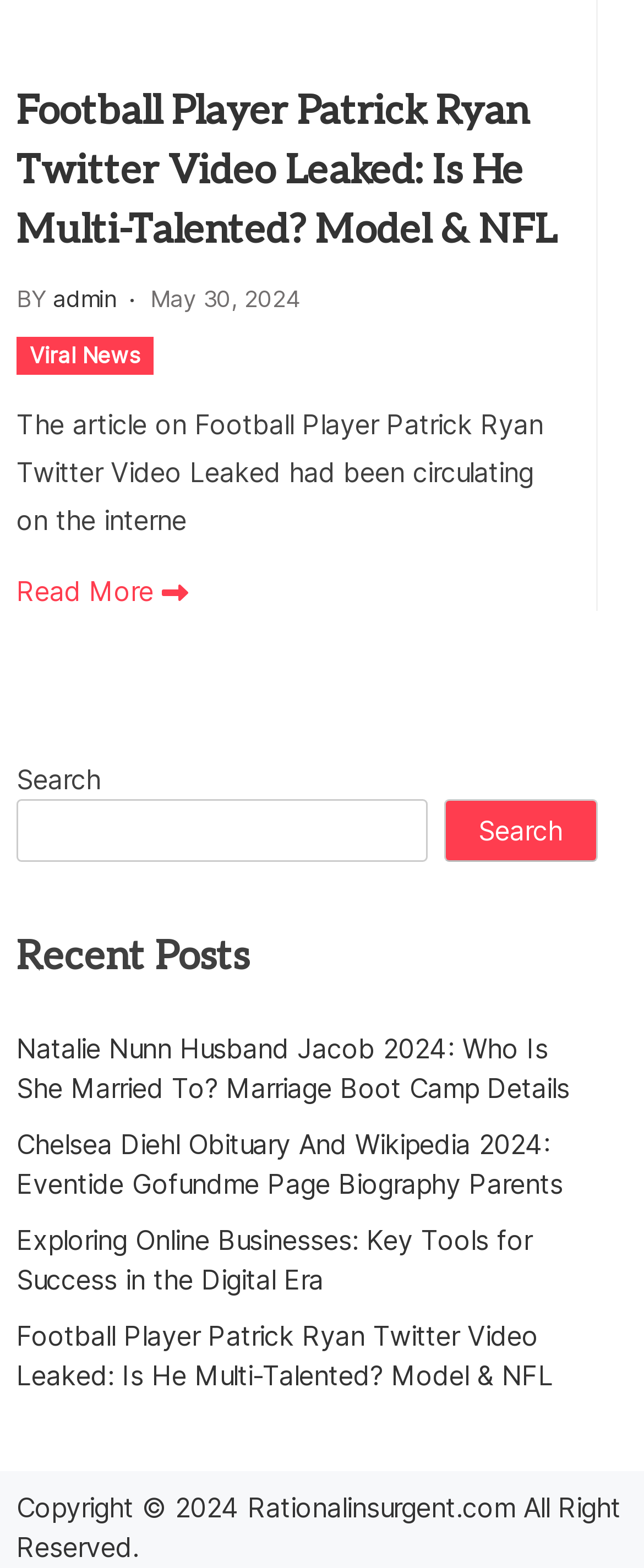What is the name of the website?
Based on the screenshot, provide your answer in one word or phrase.

Rationalinsurgent.com